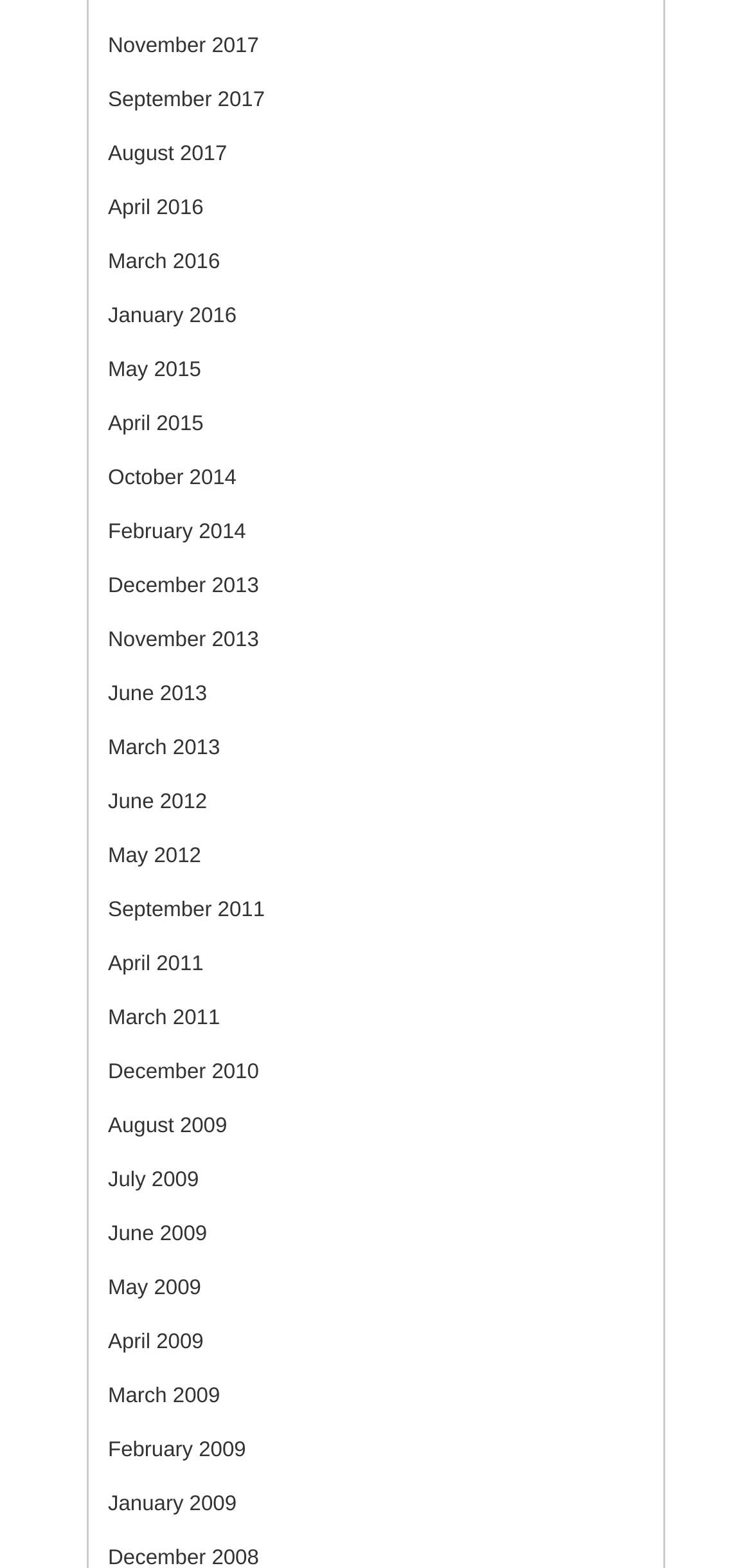Given the element description, predict the bounding box coordinates in the format (top-left x, top-left y, bottom-right x, bottom-right y), using floating point numbers between 0 and 1: Hide filters

None